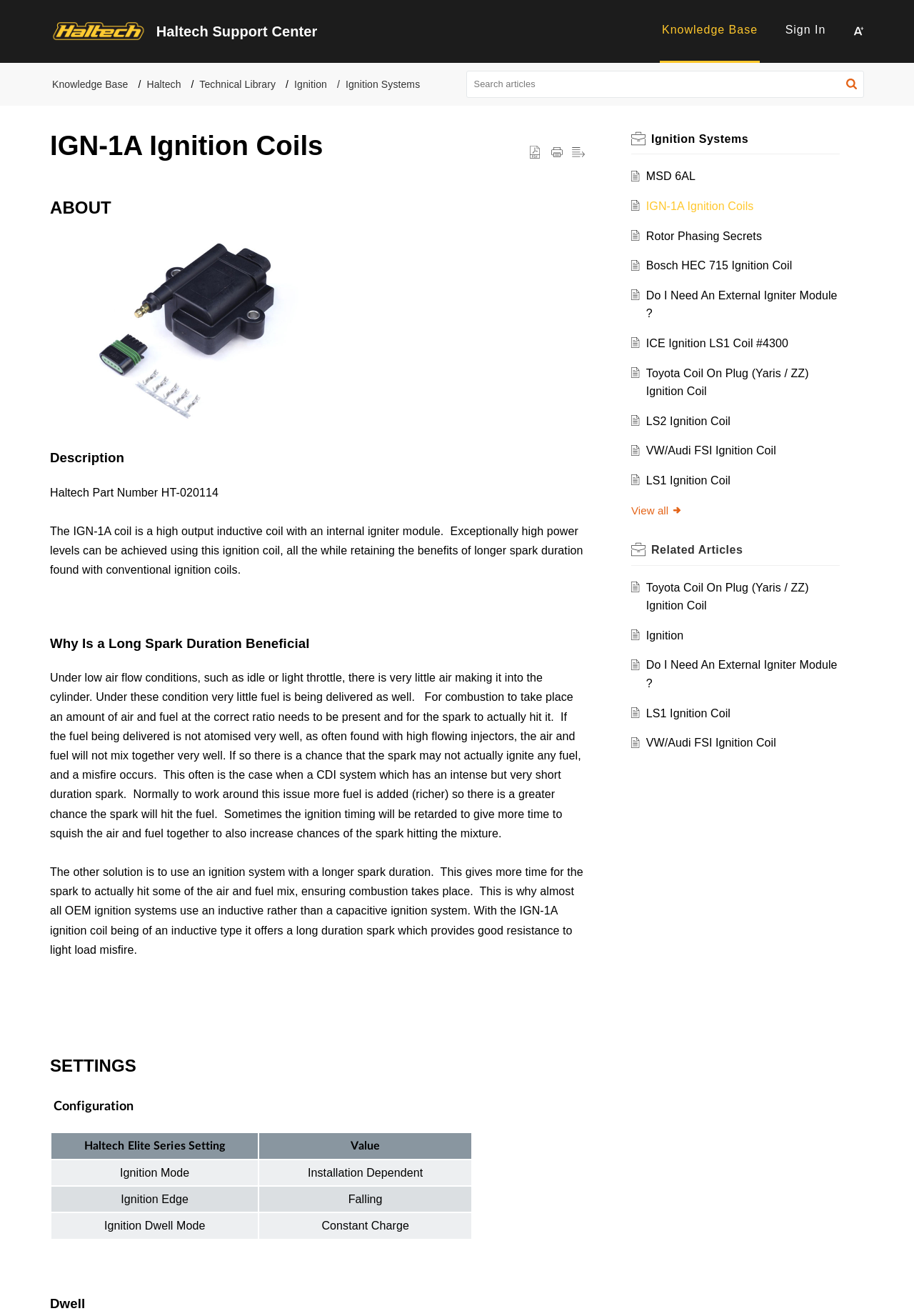Locate the bounding box coordinates of the element that should be clicked to fulfill the instruction: "View IGN-1A Ignition Coils".

[0.707, 0.152, 0.825, 0.161]